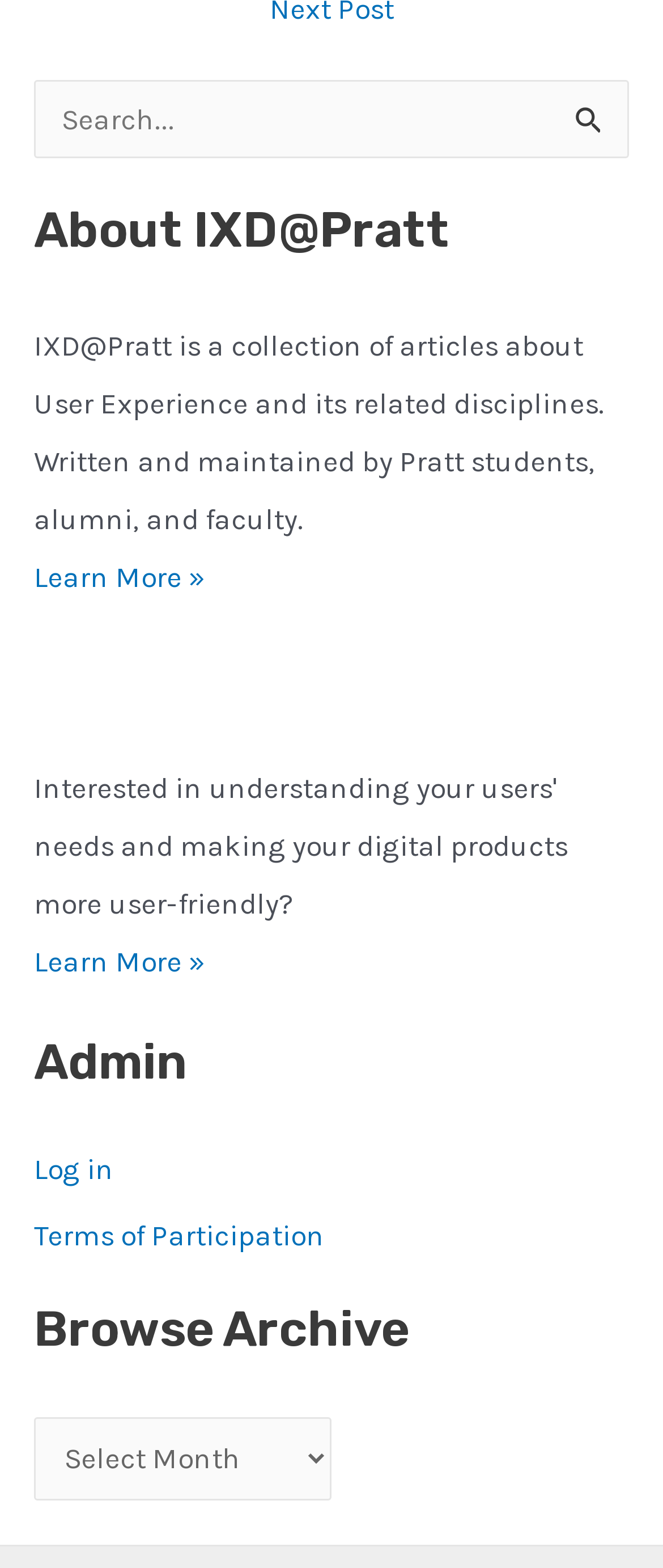How many links are there in the 'About IXD@Pratt' section?
Please respond to the question thoroughly and include all relevant details.

In the 'About IXD@Pratt' section, there is only one link element with the content 'Learn More »', which is located below the StaticText element describing IXD@Pratt.